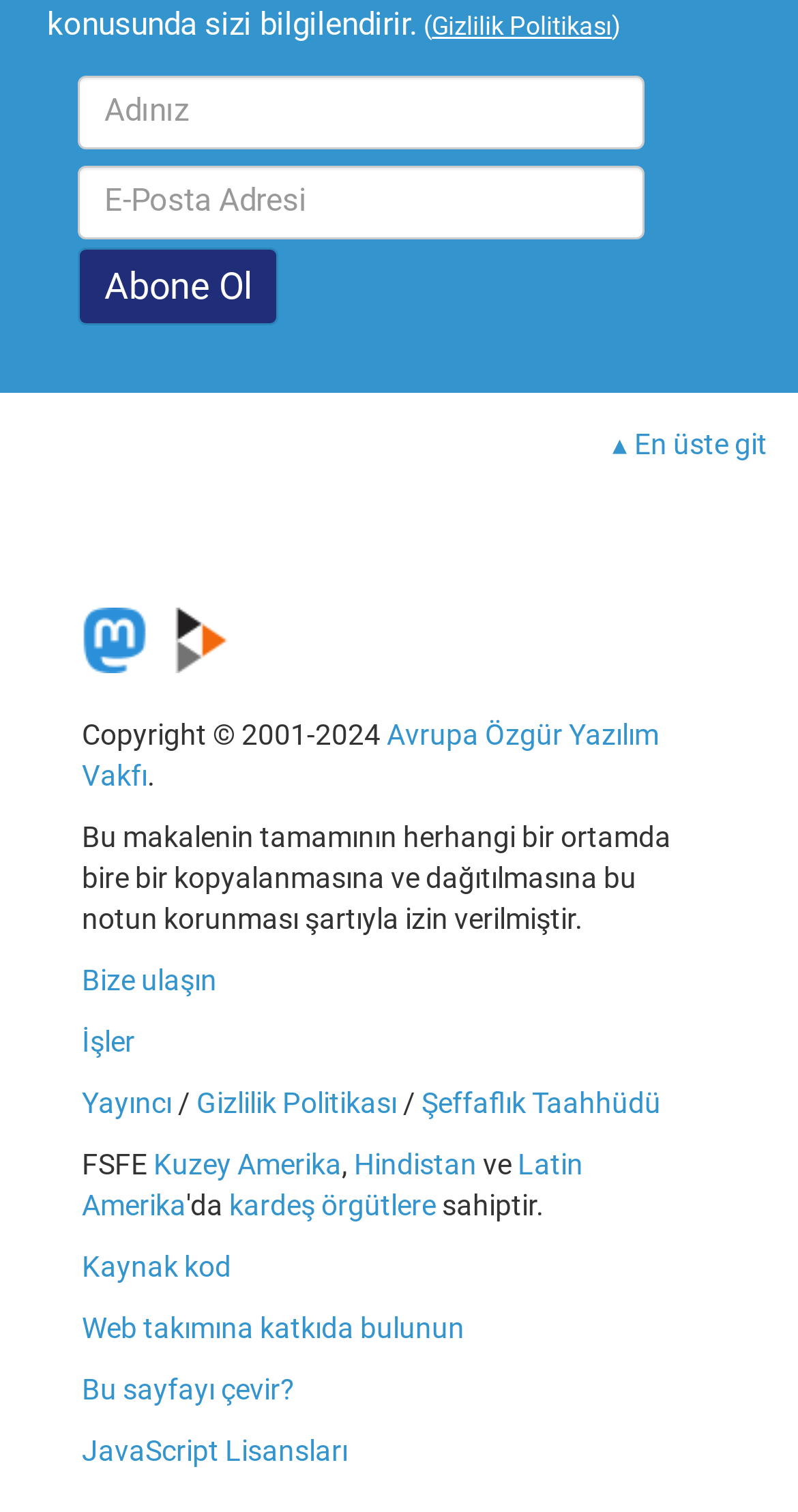Please identify the bounding box coordinates of the element on the webpage that should be clicked to follow this instruction: "View the JavaScript licenses". The bounding box coordinates should be given as four float numbers between 0 and 1, formatted as [left, top, right, bottom].

[0.103, 0.948, 0.436, 0.97]